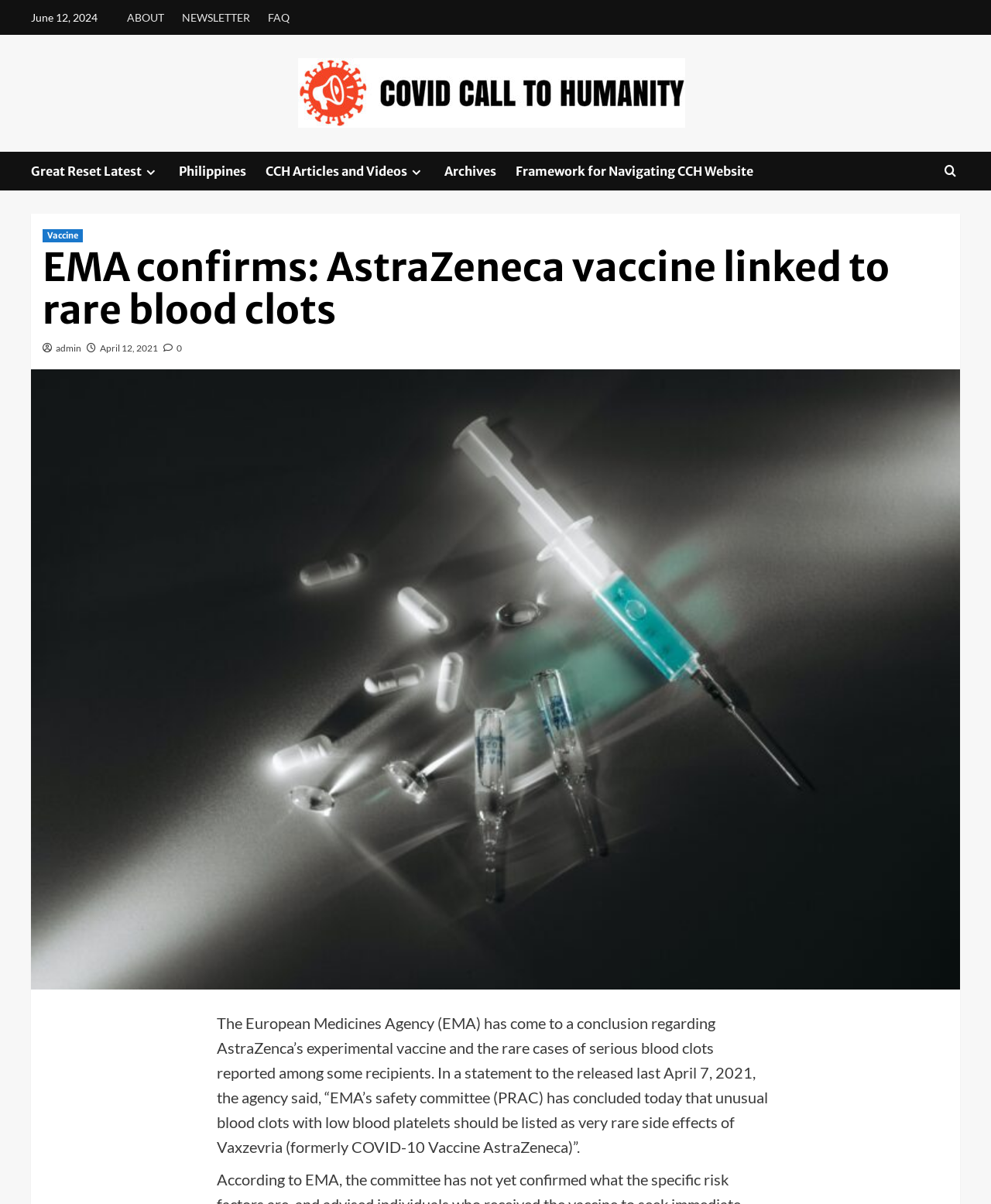Locate the UI element described by Framework for Navigating CCH Website and provide its bounding box coordinates. Use the format (top-left x, top-left y, bottom-right x, bottom-right y) with all values as floating point numbers between 0 and 1.

[0.52, 0.126, 0.78, 0.158]